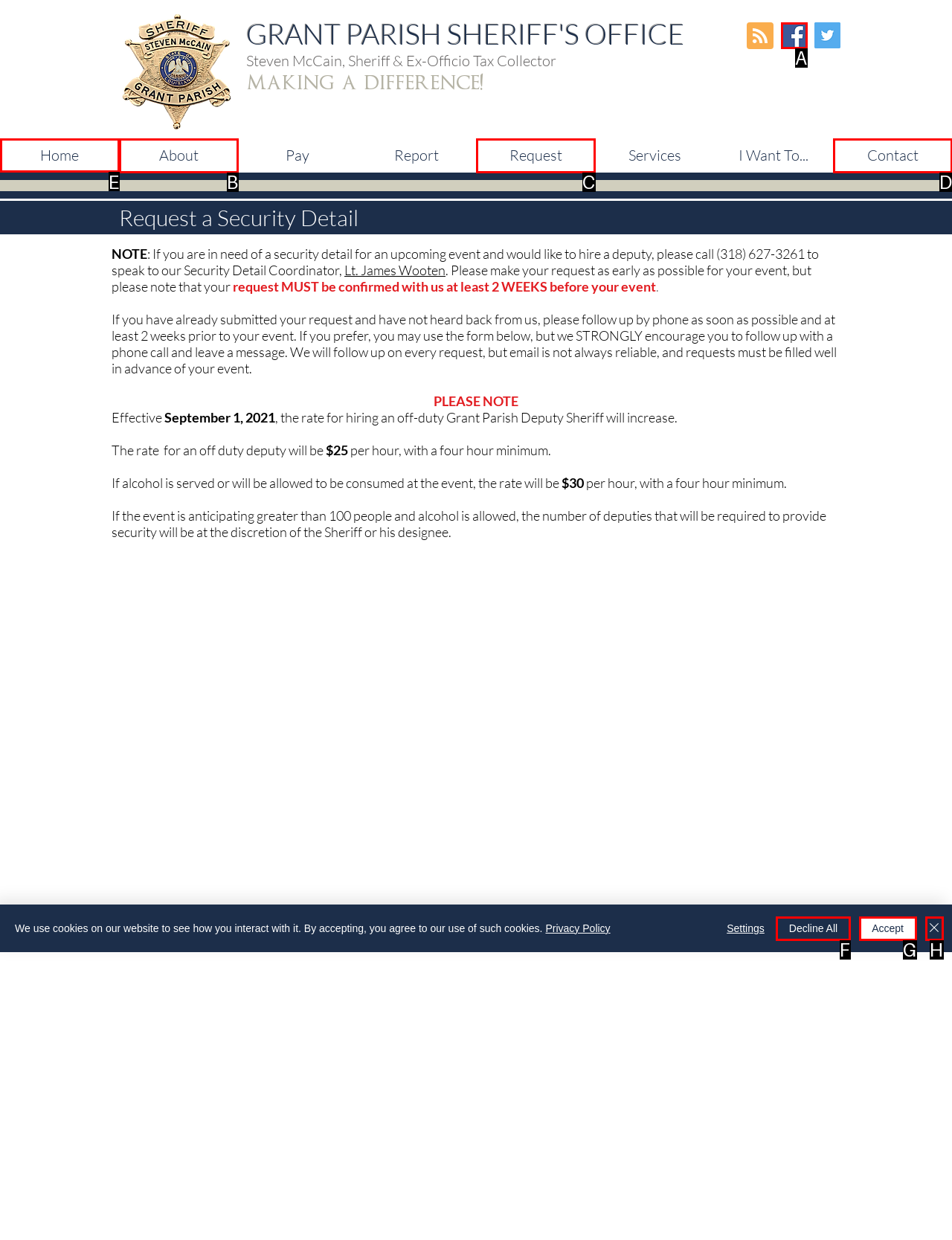Tell me which letter I should select to achieve the following goal: Click the Home link
Answer with the corresponding letter from the provided options directly.

E